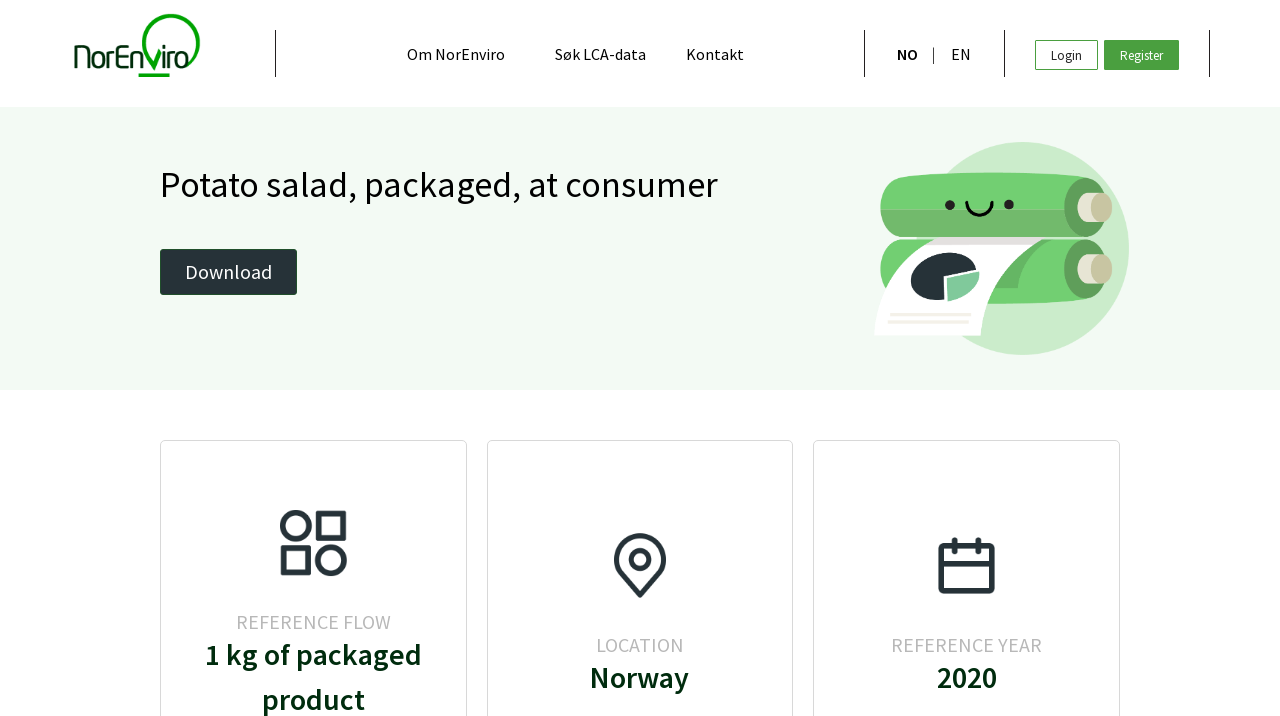Pinpoint the bounding box coordinates of the clickable element to carry out the following instruction: "download."

[0.125, 0.348, 0.232, 0.412]